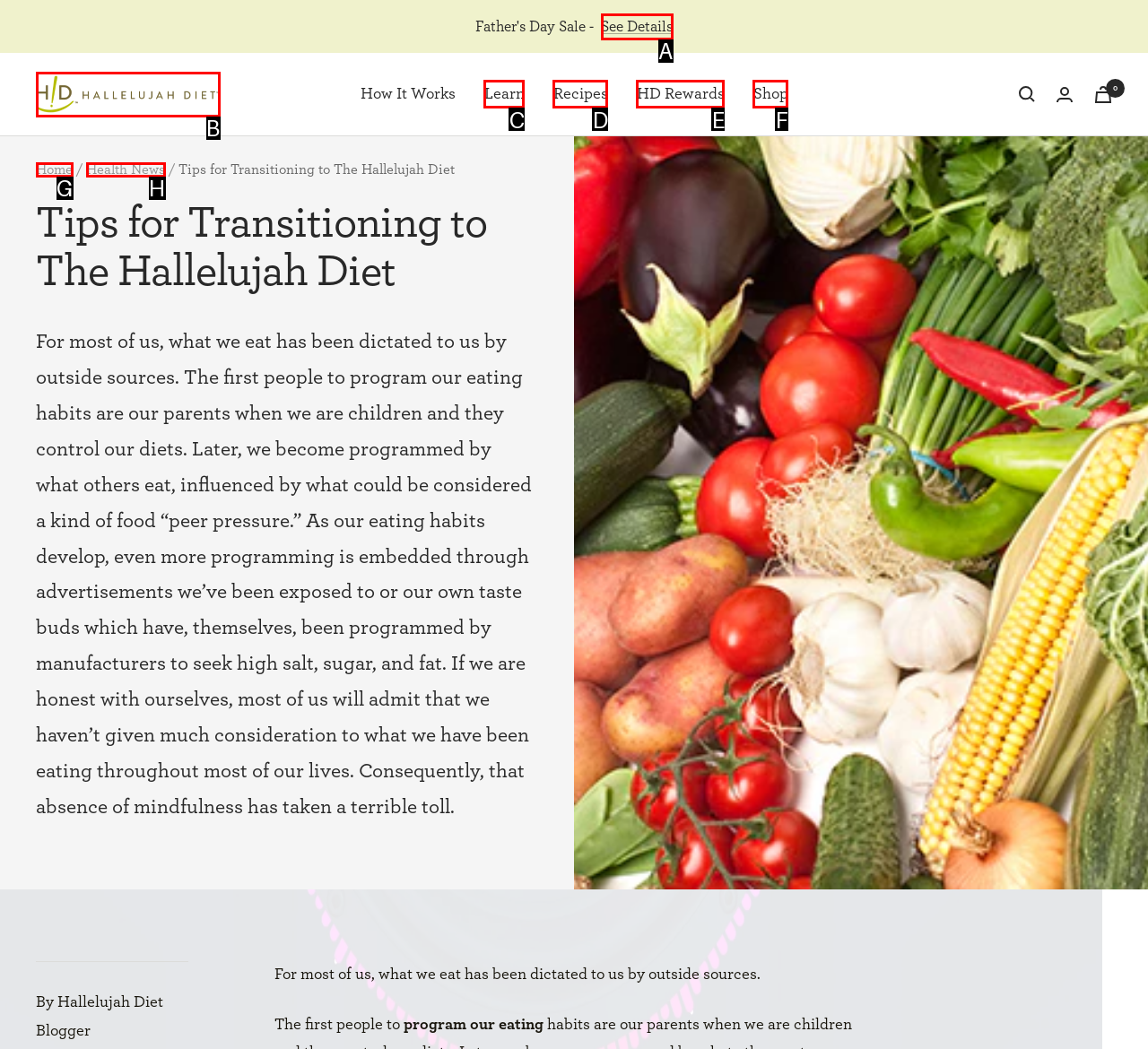Find the HTML element that matches the description provided: Hallelujah Diet
Answer using the corresponding option letter.

B